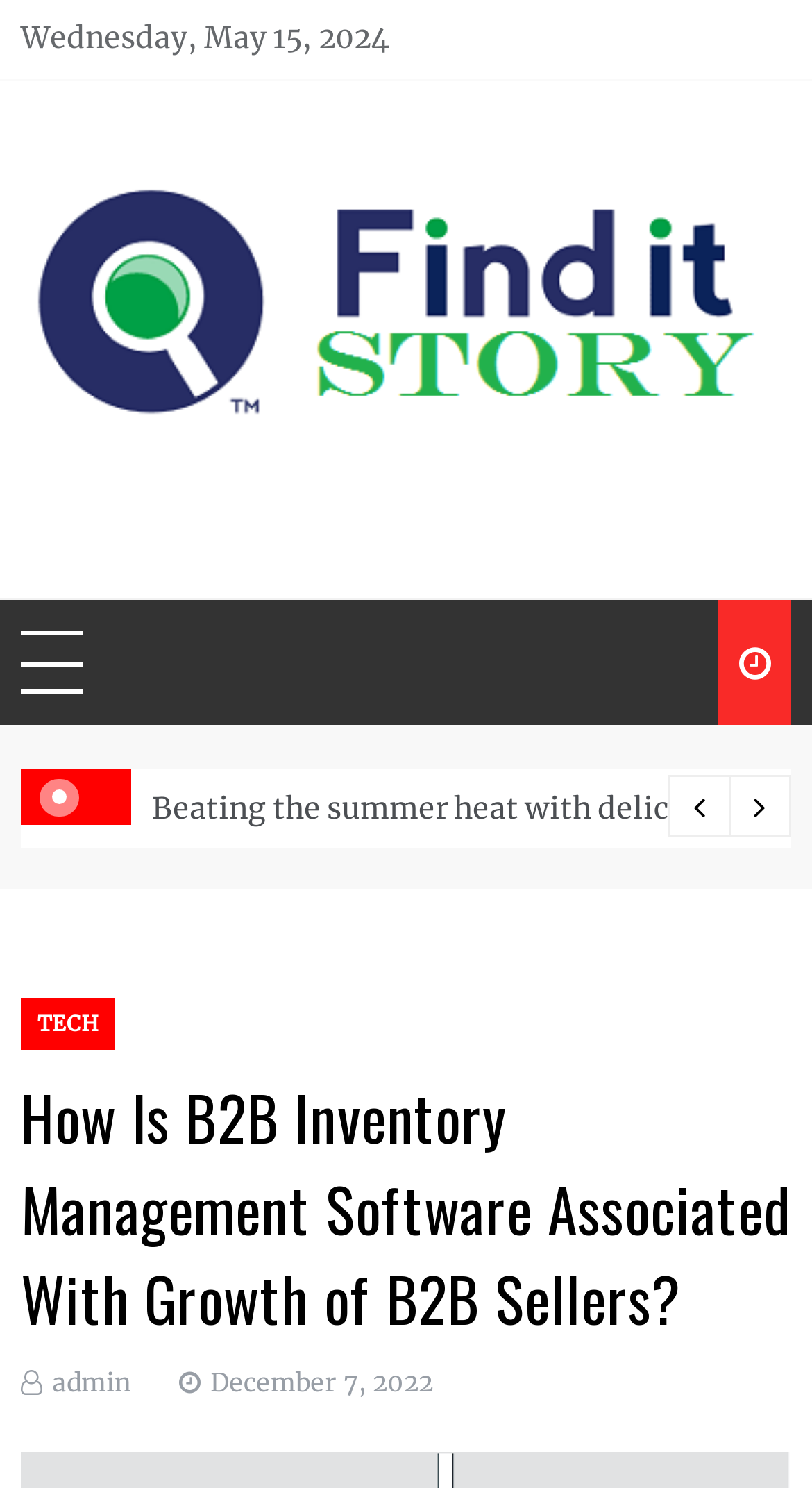Kindly respond to the following question with a single word or a brief phrase: 
What is the category of the article?

TECH